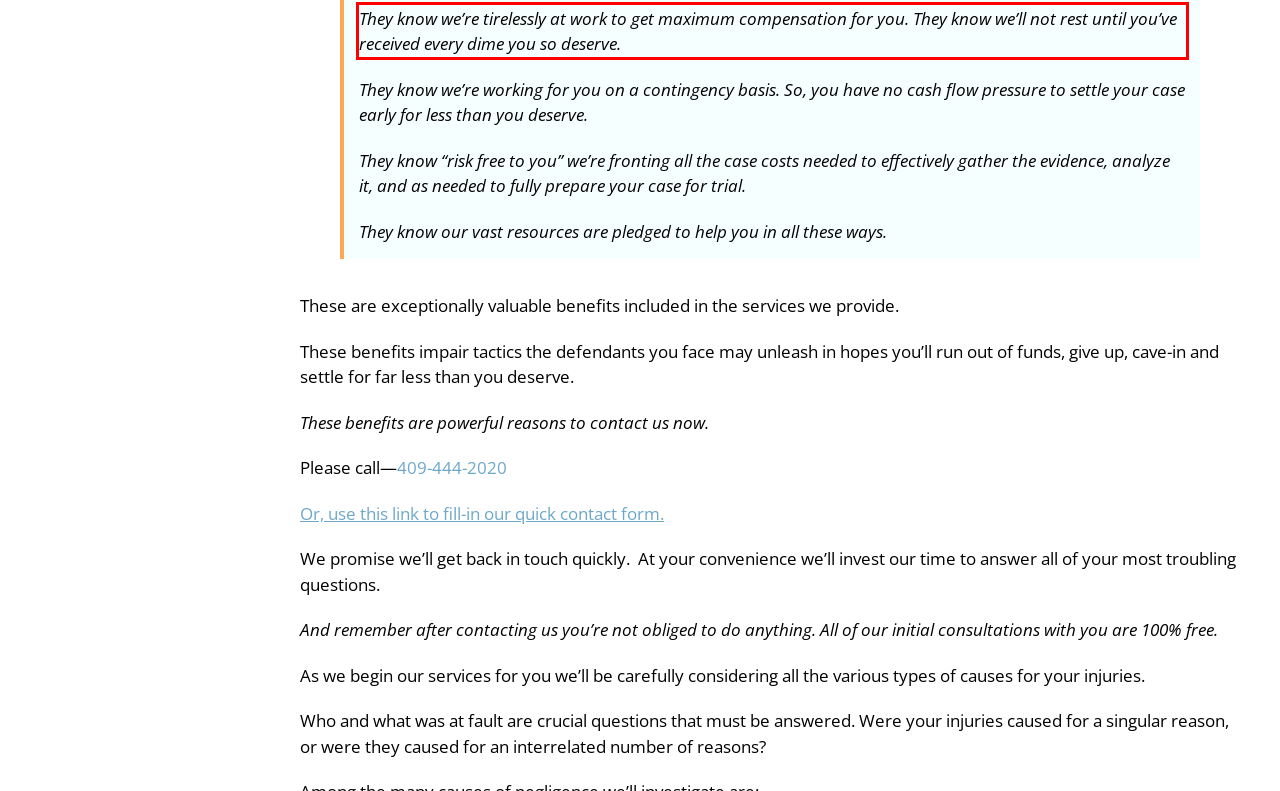Given a screenshot of a webpage, locate the red bounding box and extract the text it encloses.

They know we’re tirelessly at work to get maximum compensation for you. They know we’ll not rest until you’ve received every dime you so deserve.